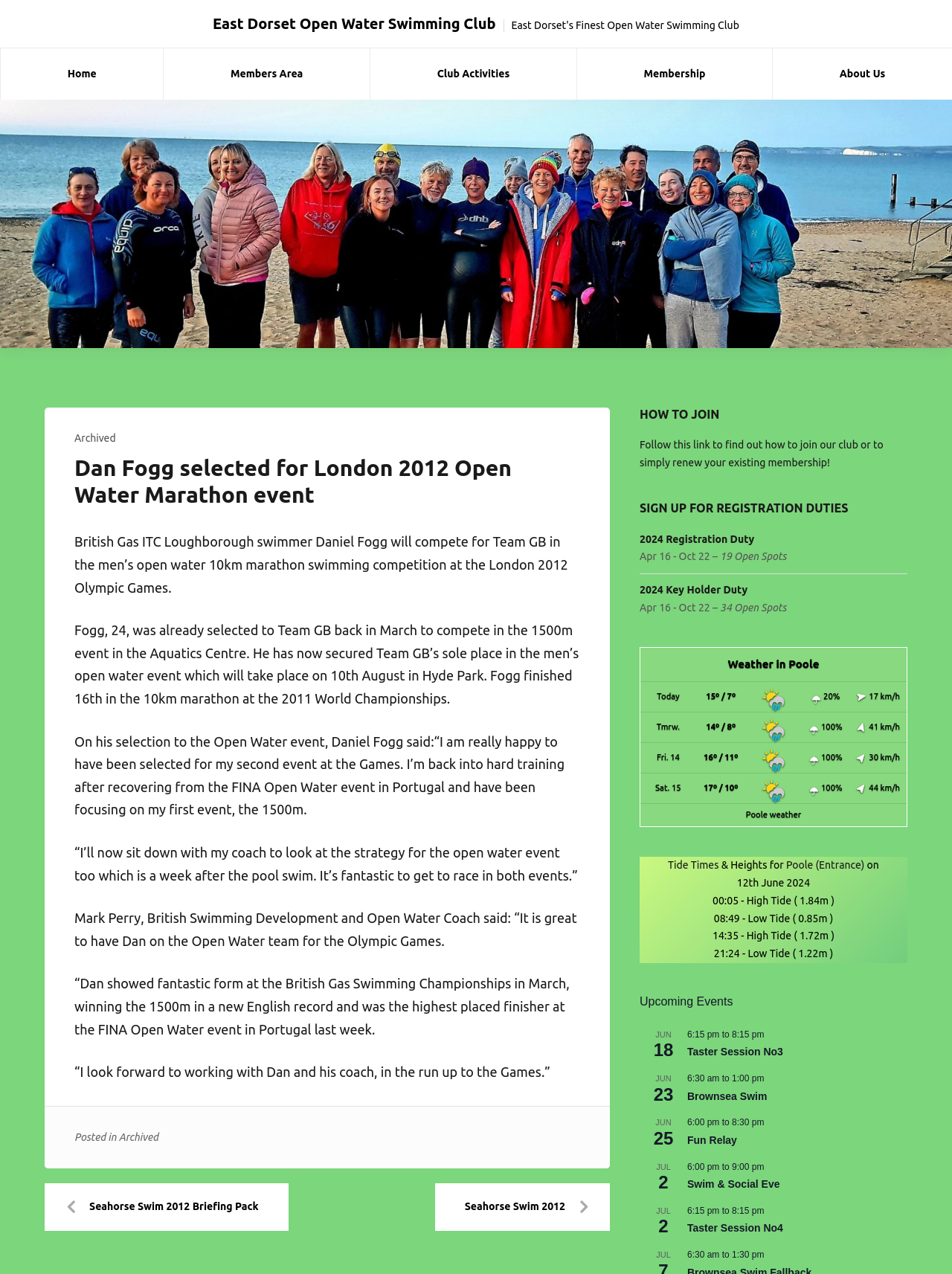What is the current weather condition in Poole?
Please provide a single word or phrase based on the screenshot.

15º / 7º